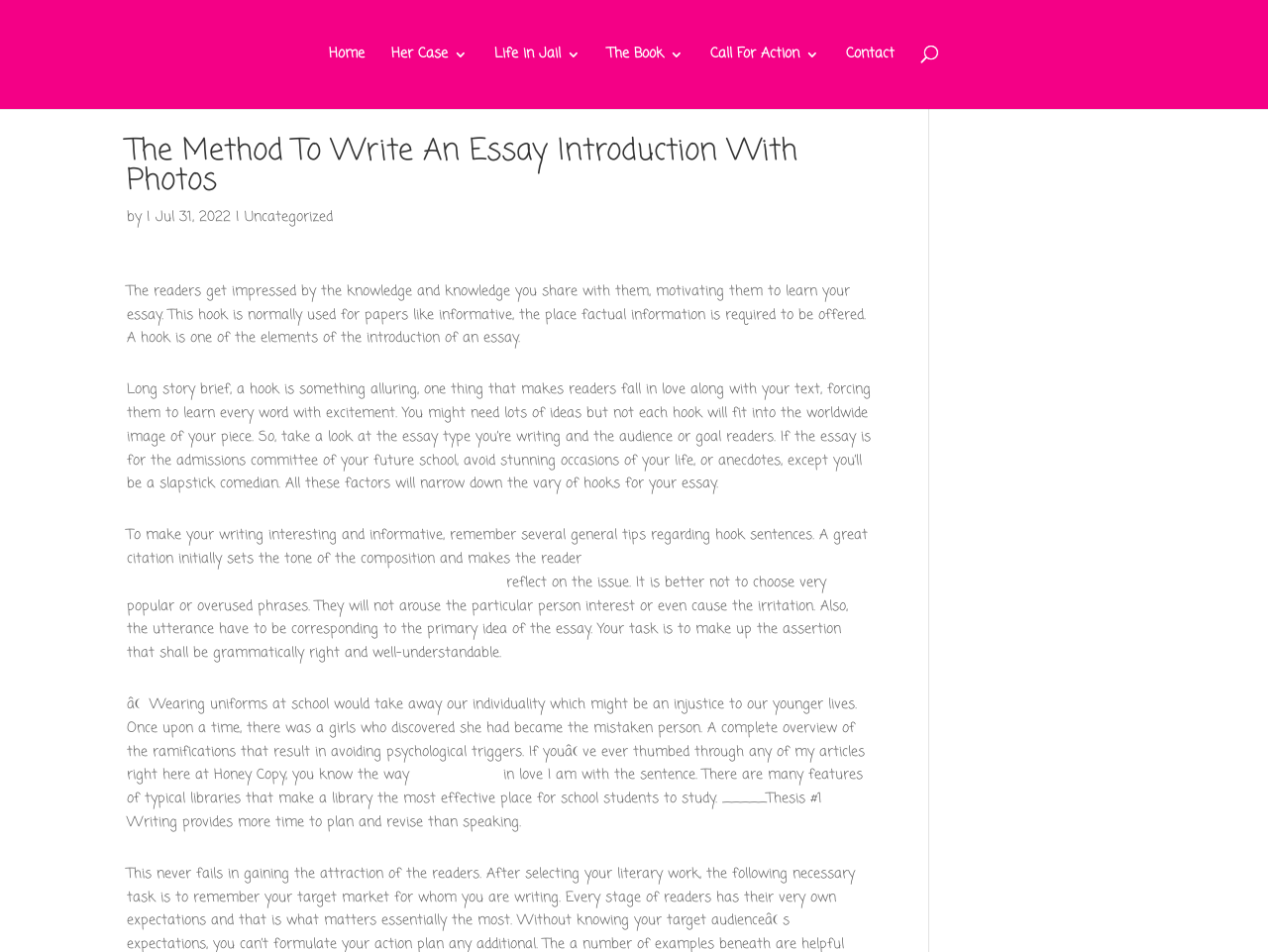Analyze the image and give a detailed response to the question:
How many paragraphs are in the article?

I counted the number of paragraphs in the article, which are separated by line breaks. There are four paragraphs in total.